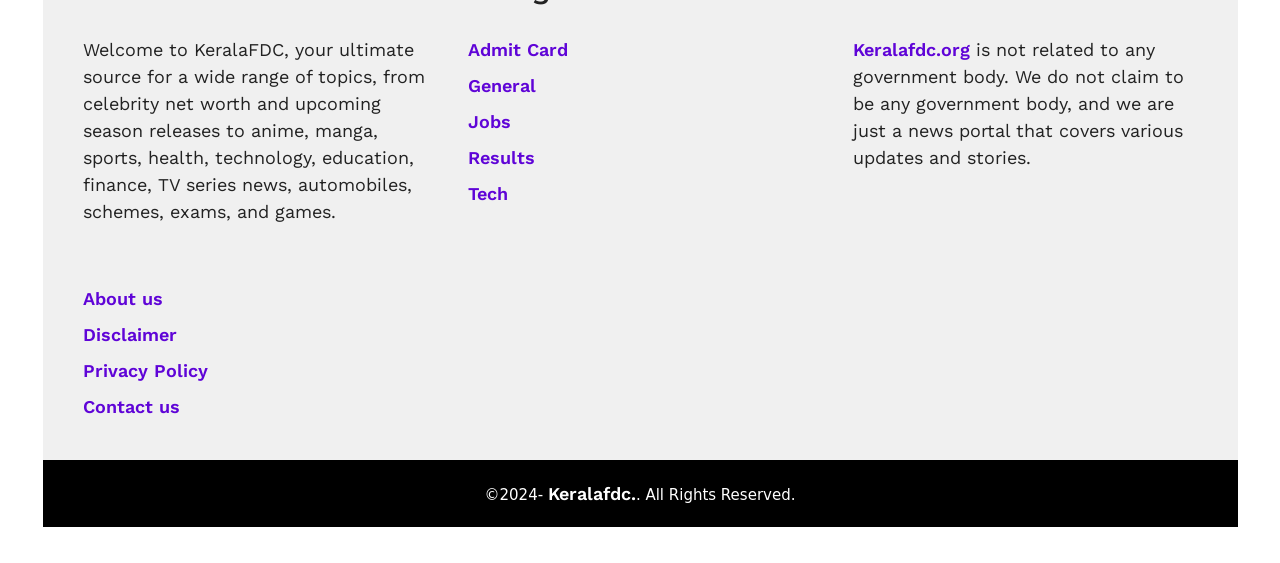Show me the bounding box coordinates of the clickable region to achieve the task as per the instruction: "Click the 'Contact us today' link".

None